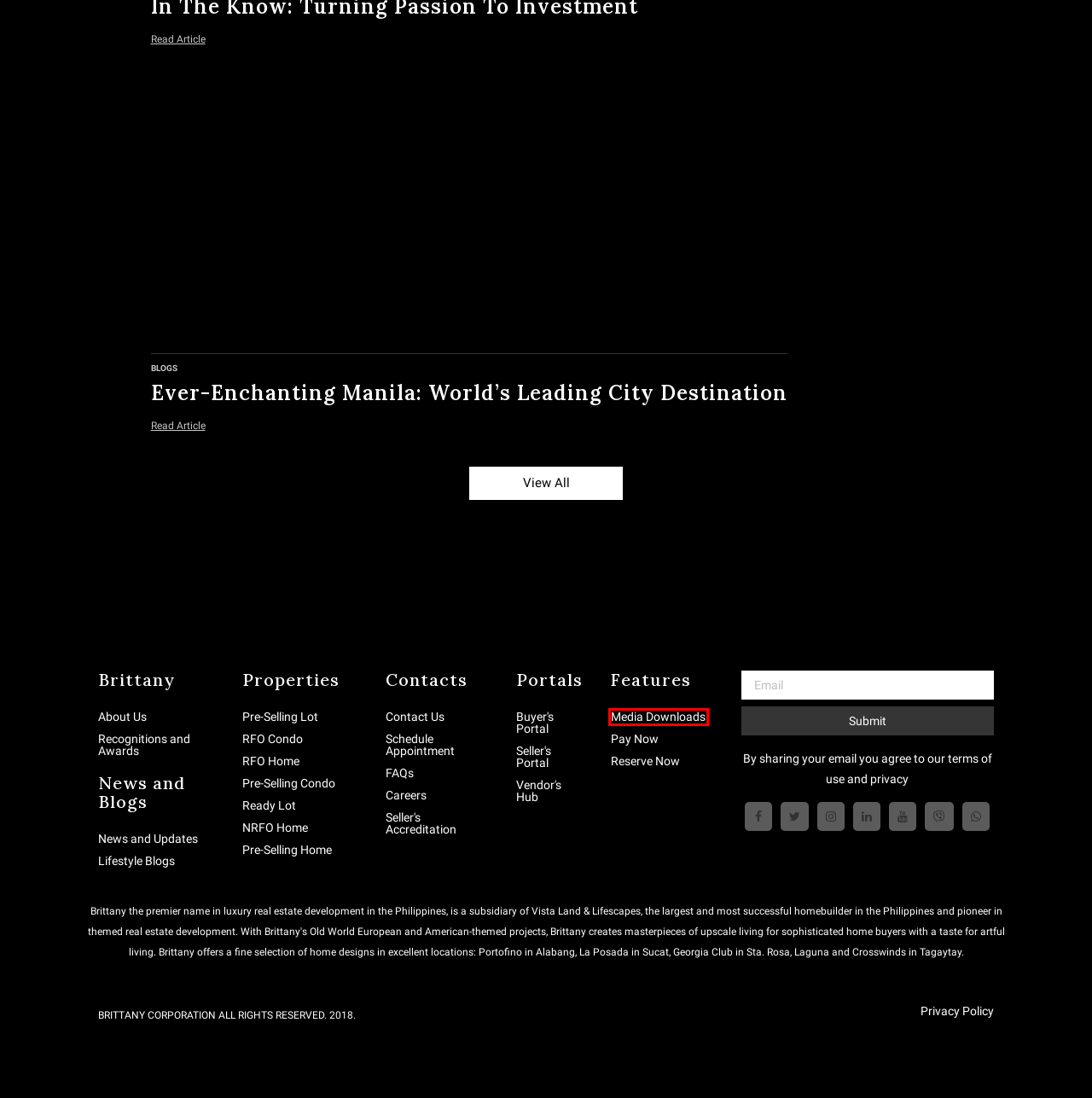Observe the screenshot of a webpage with a red bounding box highlighting an element. Choose the webpage description that accurately reflects the new page after the element within the bounding box is clicked. Here are the candidates:
A. Beautiful Luxury House and Lot for Sale | Luxury Homes by Brittany
B. Our Data Privacy Policy | Luxury Homes by Brittany Corporation
C. You searched for  - Luxury Homes for Sale in the Philippines | Brittany Corporation
D. Real Estate Careers | Brittany Corporation
E. Luxury Homes For Sale - Contact us to know more!
F. Online Reservation Booking
G. Manila: World's Leading City Destination | Brittany Corporation
H. Vista Home Portal

A